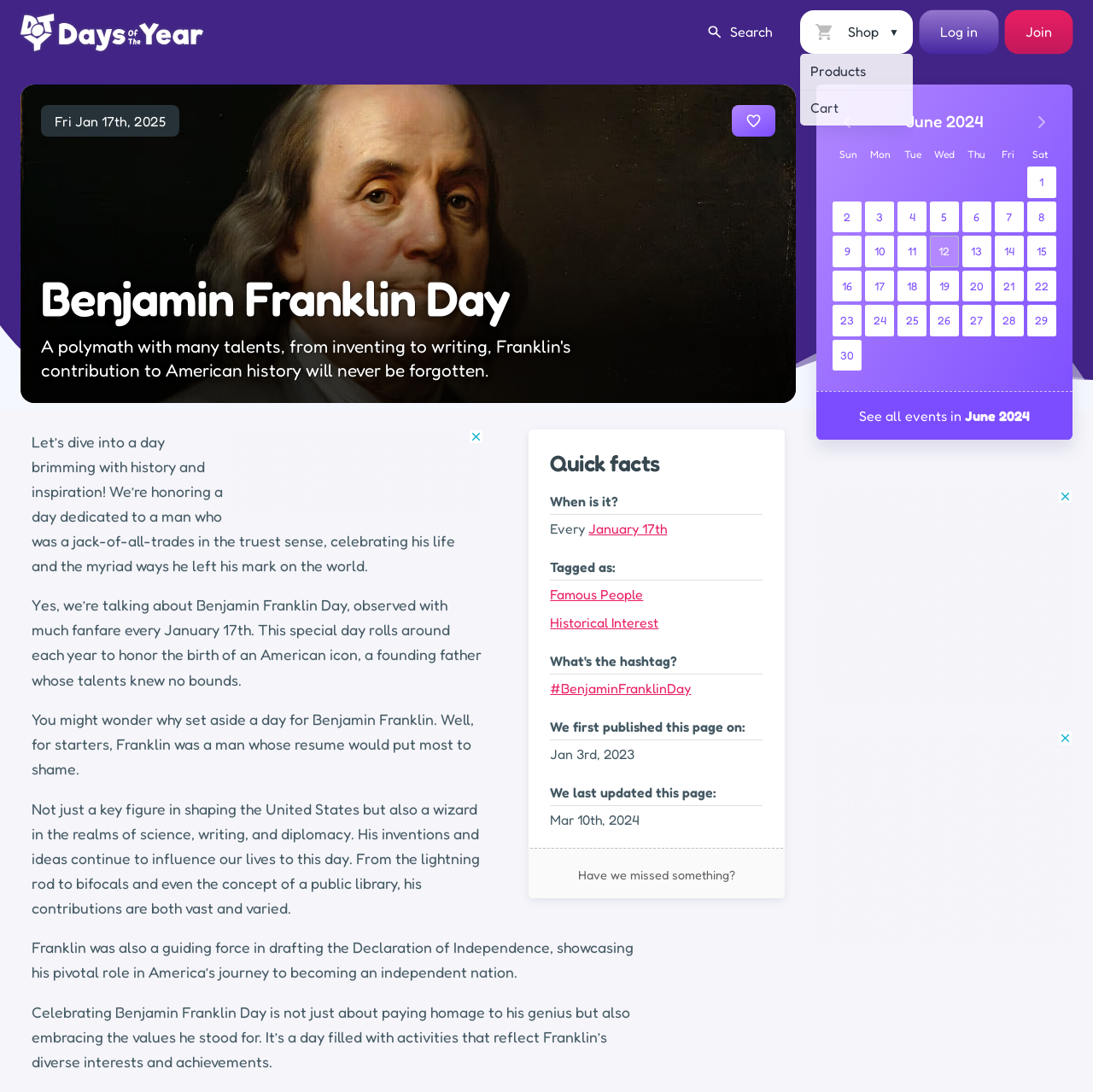Identify the bounding box for the described UI element: "1".

[0.94, 0.153, 0.966, 0.181]